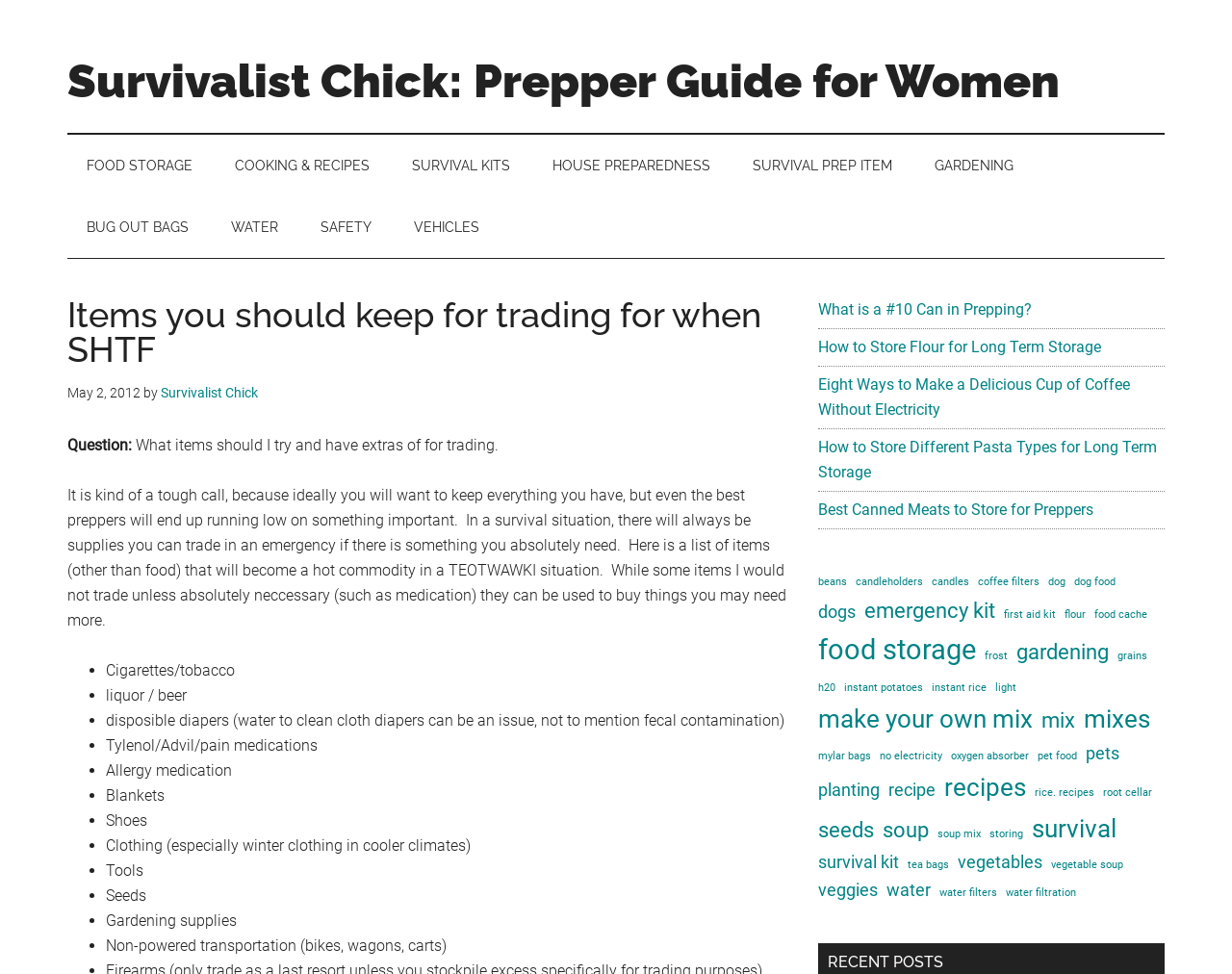Could you determine the bounding box coordinates of the clickable element to complete the instruction: "Learn about 'GARDENING'"? Provide the coordinates as four float numbers between 0 and 1, i.e., [left, top, right, bottom].

[0.743, 0.138, 0.838, 0.202]